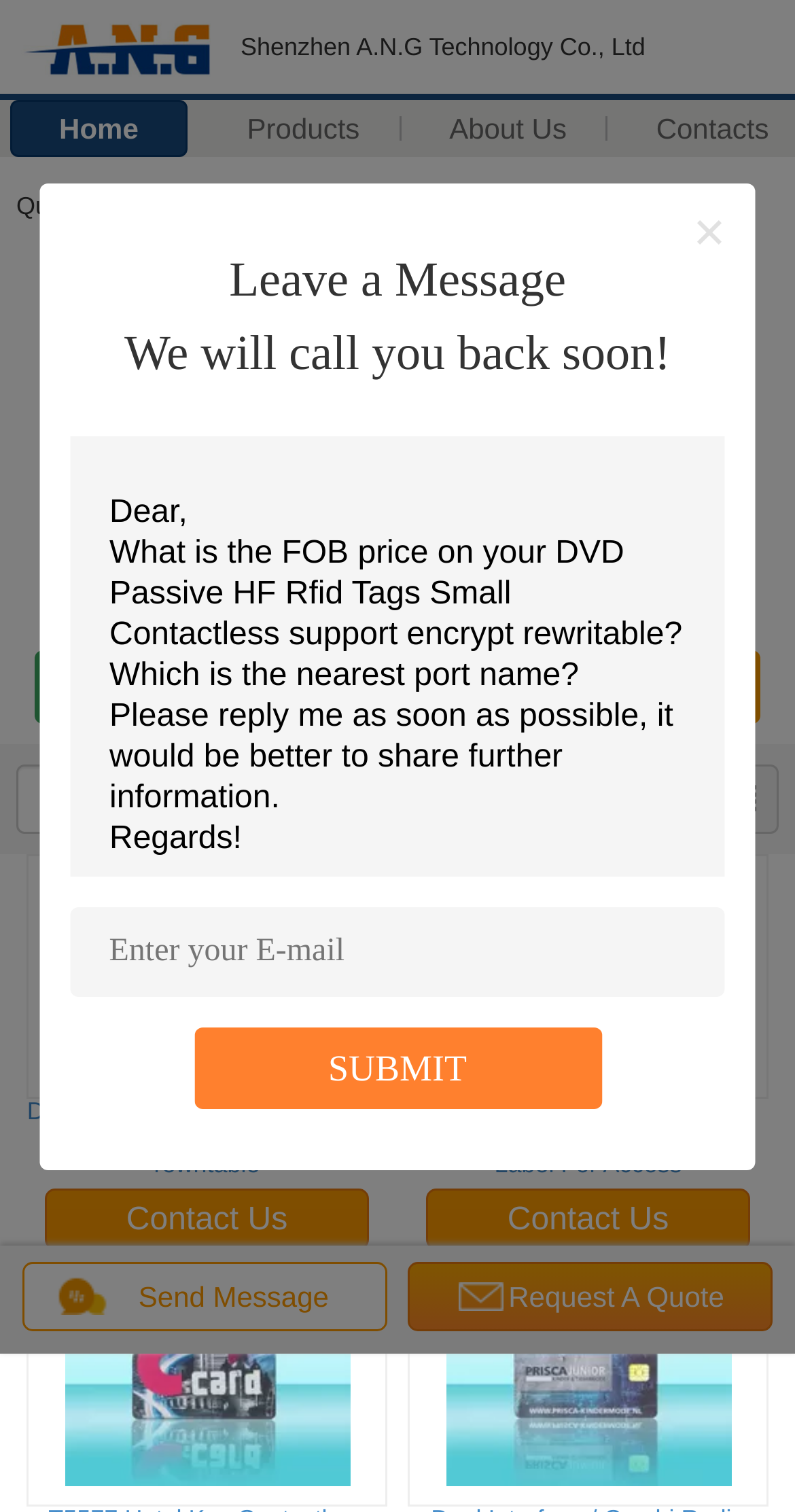Identify the bounding box coordinates of the section to be clicked to complete the task described by the following instruction: "Toggle navigation". The coordinates should be four float numbers between 0 and 1, formatted as [left, top, right, bottom].

None